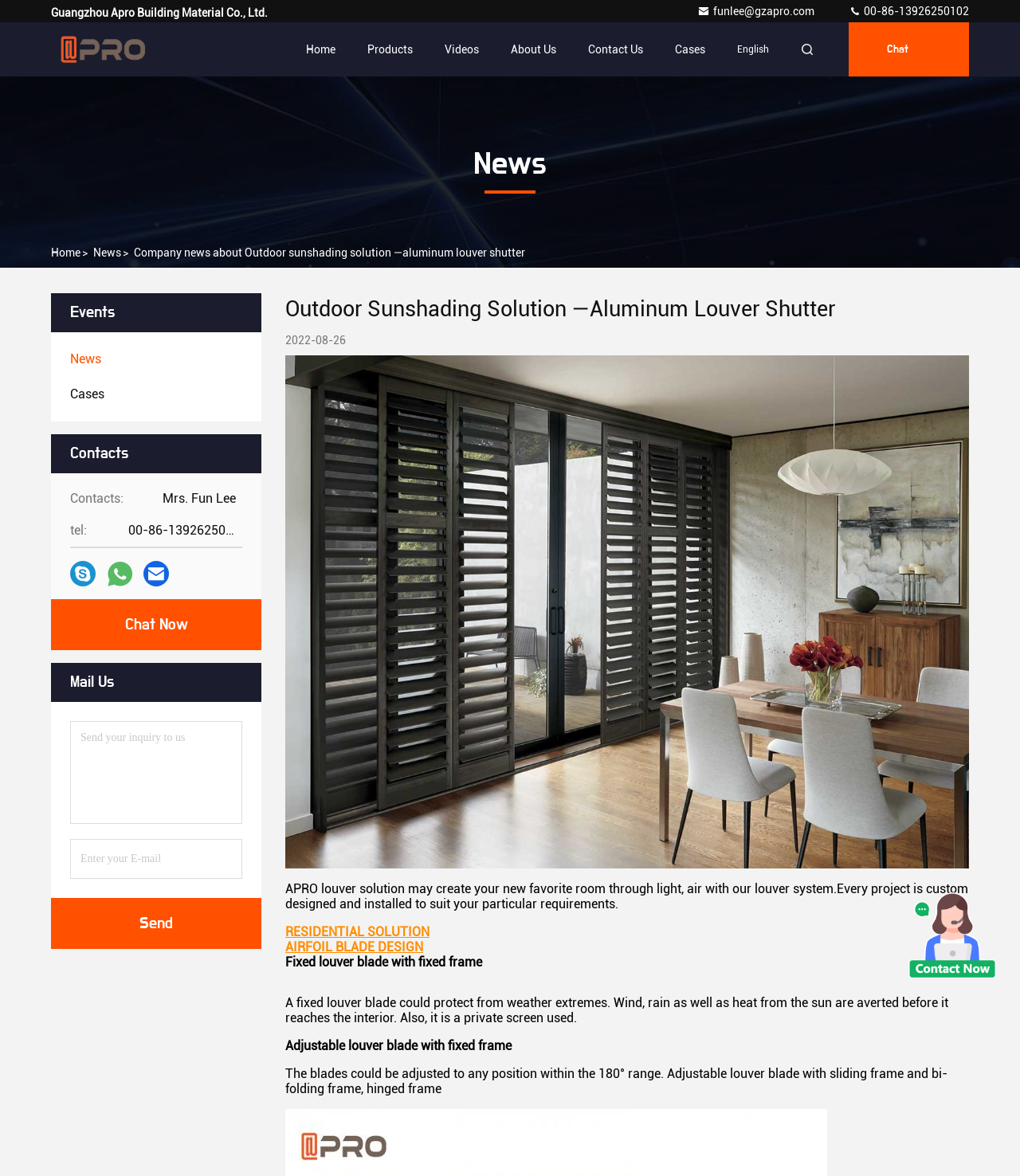What is the purpose of the fixed louver blade?
Please provide a detailed and comprehensive answer to the question.

I found the purpose of the fixed louver blade by reading the text 'A fixed louver blade could protect from weather extremes. Wind, rain as well as heat from the sun are averted before it reaches the interior.' which is located in the middle of the webpage.